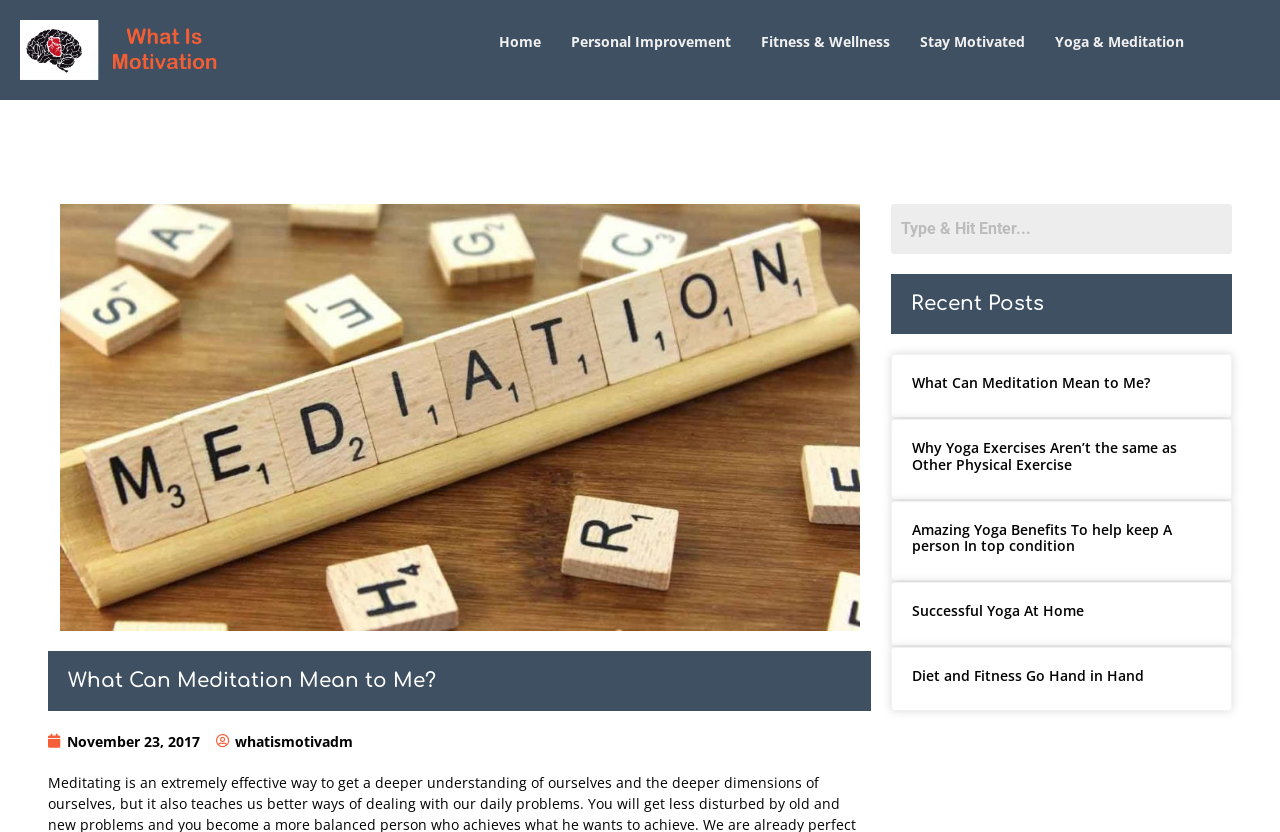Can you specify the bounding box coordinates for the region that should be clicked to fulfill this instruction: "Search for something".

None